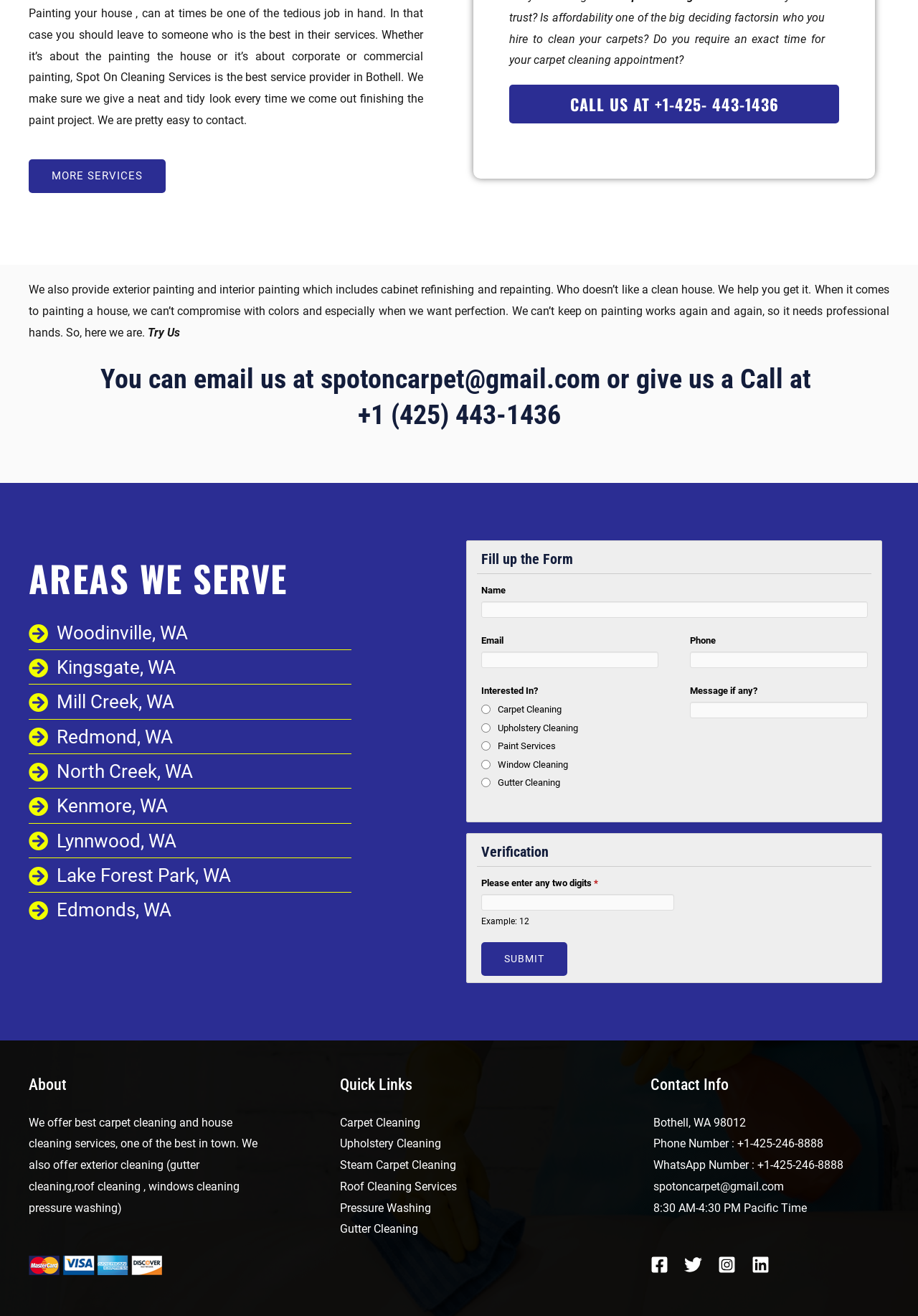Mark the bounding box of the element that matches the following description: "parent_node: Message if any? name="vfb-19"".

[0.752, 0.533, 0.945, 0.546]